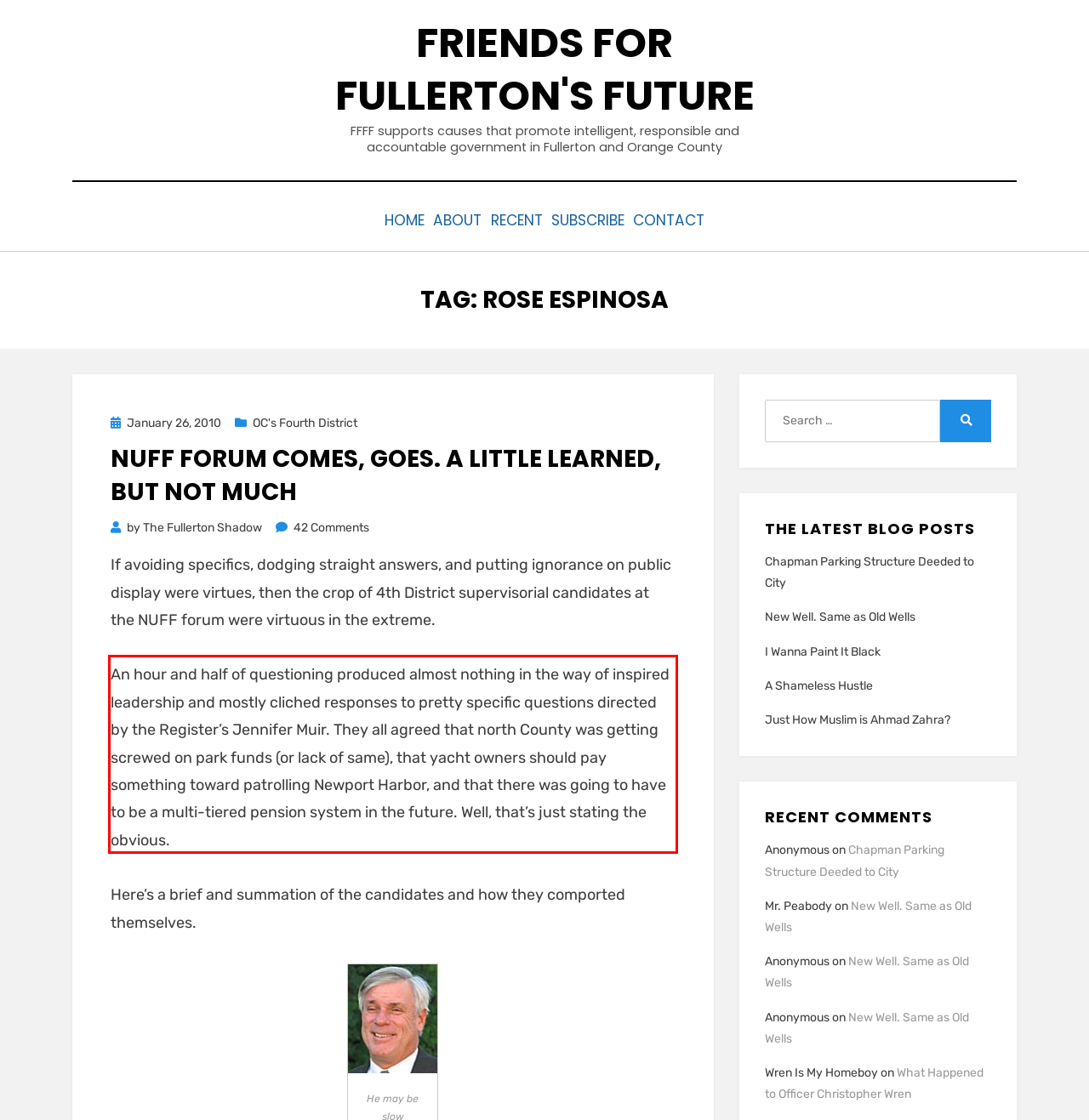Given a webpage screenshot, locate the red bounding box and extract the text content found inside it.

An hour and half of questioning produced almost nothing in the way of inspired leadership and mostly cliched responses to pretty specific questions directed by the Register’s Jennifer Muir. They all agreed that north County was getting screwed on park funds (or lack of same), that yacht owners should pay something toward patrolling Newport Harbor, and that there was going to have to be a multi-tiered pension system in the future. Well, that’s just stating the obvious.